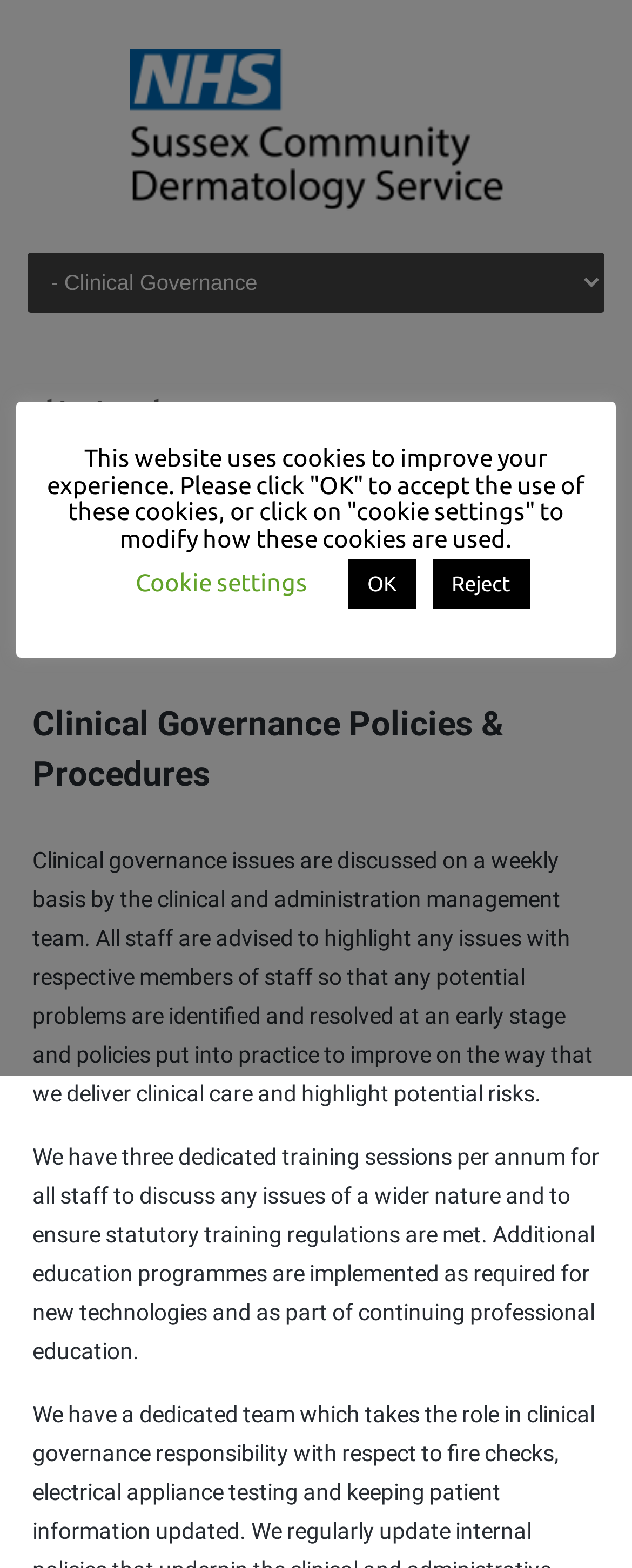Provide a thorough description of the webpage you see.

The webpage is about Clinical Governance, specifically discussing the policies and procedures of Sussex Community Dermatology Service. At the top left of the page, there is a logo of Sussex Community Dermatology Service, accompanied by a link to the service's homepage. Next to the logo, there is a link to "Skip to content". 

Below the logo, there is a combobox that allows users to navigate through the page. The combobox is divided into sections, with a header titled "Clinical Governance" at the top. Under this header, there is a subheading "Clinical Governance Policies & Procedures". 

The main content of the page is divided into two paragraphs. The first paragraph explains that clinical governance issues are discussed weekly by the management team and that staff are encouraged to highlight any issues to identify and resolve potential problems. The second paragraph describes the training sessions provided for staff to discuss wider issues and ensure statutory training regulations are met.

At the bottom of the page, there is a notification about the website's use of cookies. This notification includes a message, a "Cookie settings" button, an "OK" button, and a "Reject" link. The "Cookie settings" button is located to the left of the "OK" button, and the "Reject" link is to the right of the "OK" button.